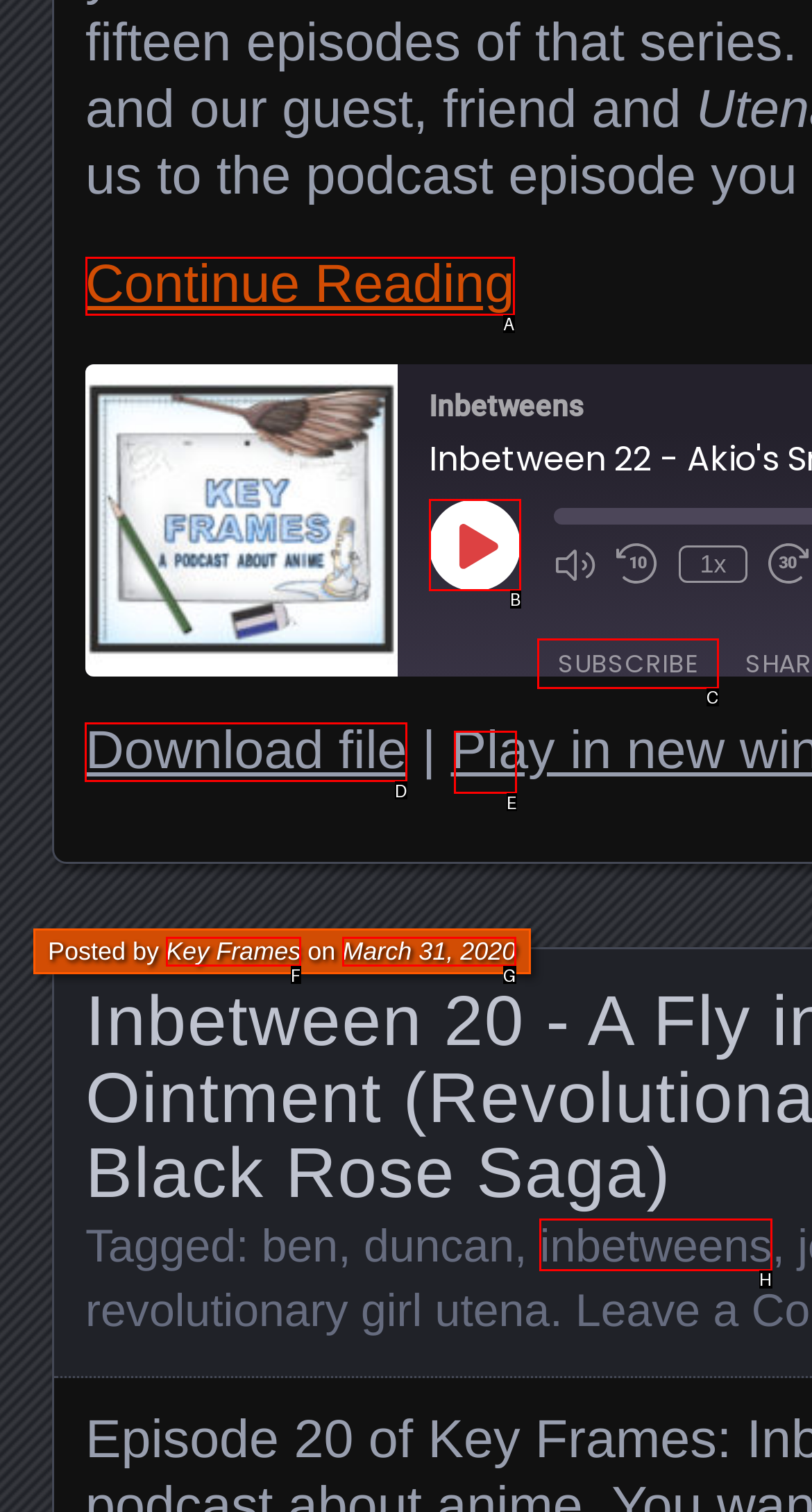Tell me which element should be clicked to achieve the following objective: Download the file
Reply with the letter of the correct option from the displayed choices.

D